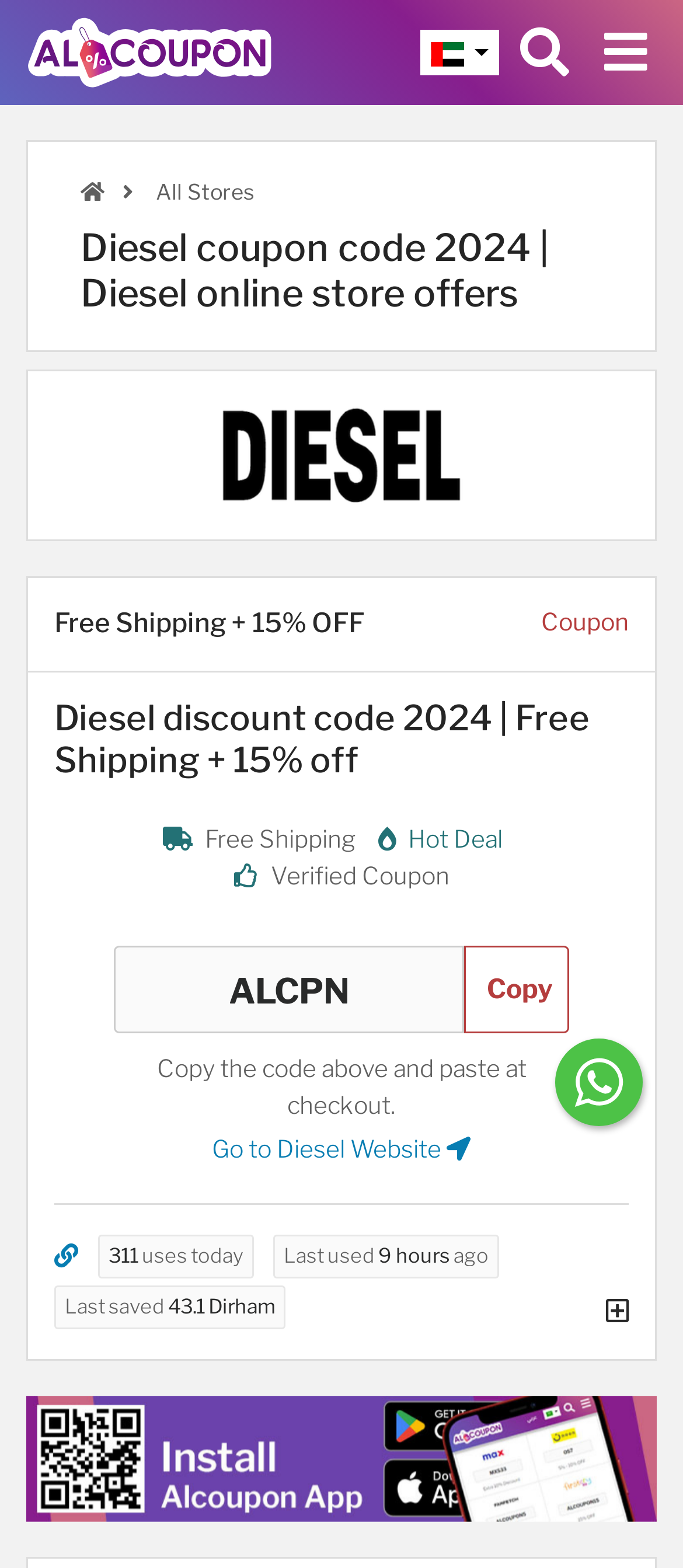Provide the bounding box coordinates, formatted as (top-left x, top-left y, bottom-right x, bottom-right y), with all values being floating point numbers between 0 and 1. Identify the bounding box of the UI element that matches the description: ae

[0.616, 0.019, 0.731, 0.048]